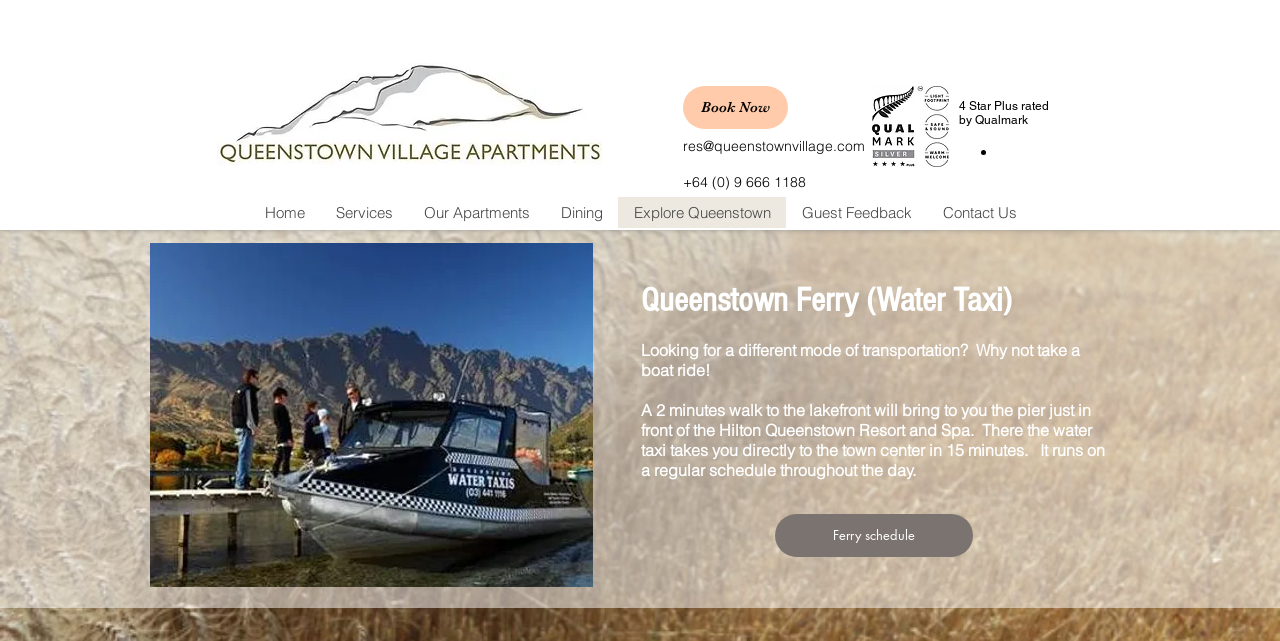Please answer the following query using a single word or phrase: 
What is the name of the resort near the pier?

Hilton Queenstown Resort and Spa